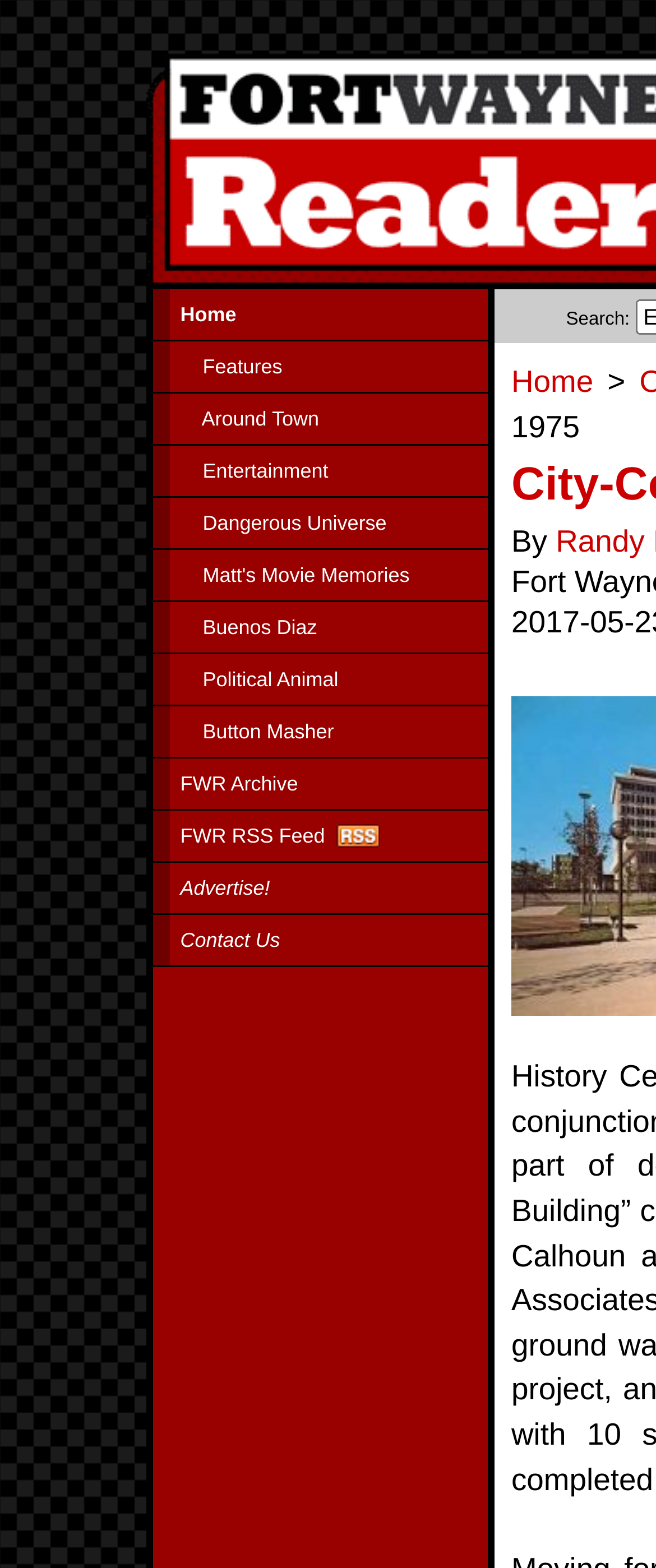How many links are in the footer section?
Based on the image, give a concise answer in the form of a single word or short phrase.

2